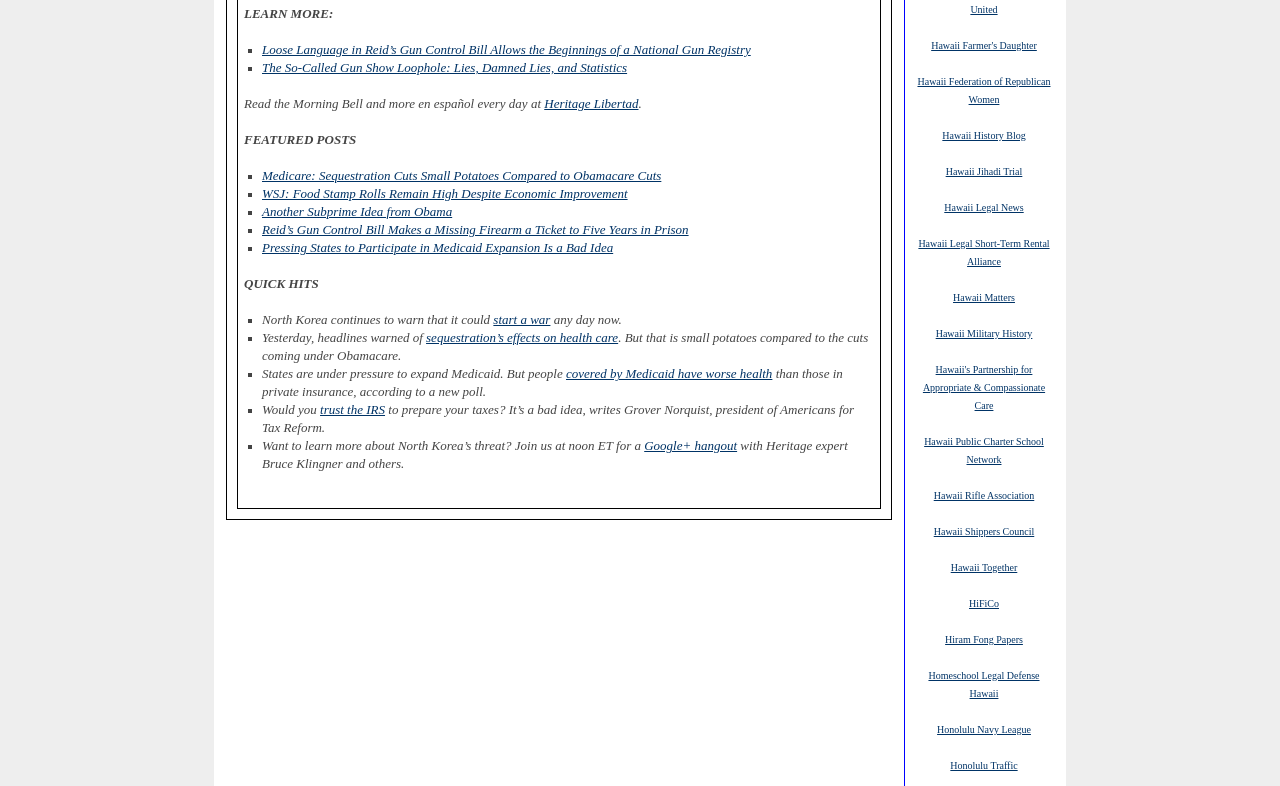Locate the bounding box coordinates of the area where you should click to accomplish the instruction: "Join the 'Google+ hangout'".

[0.503, 0.559, 0.576, 0.576]